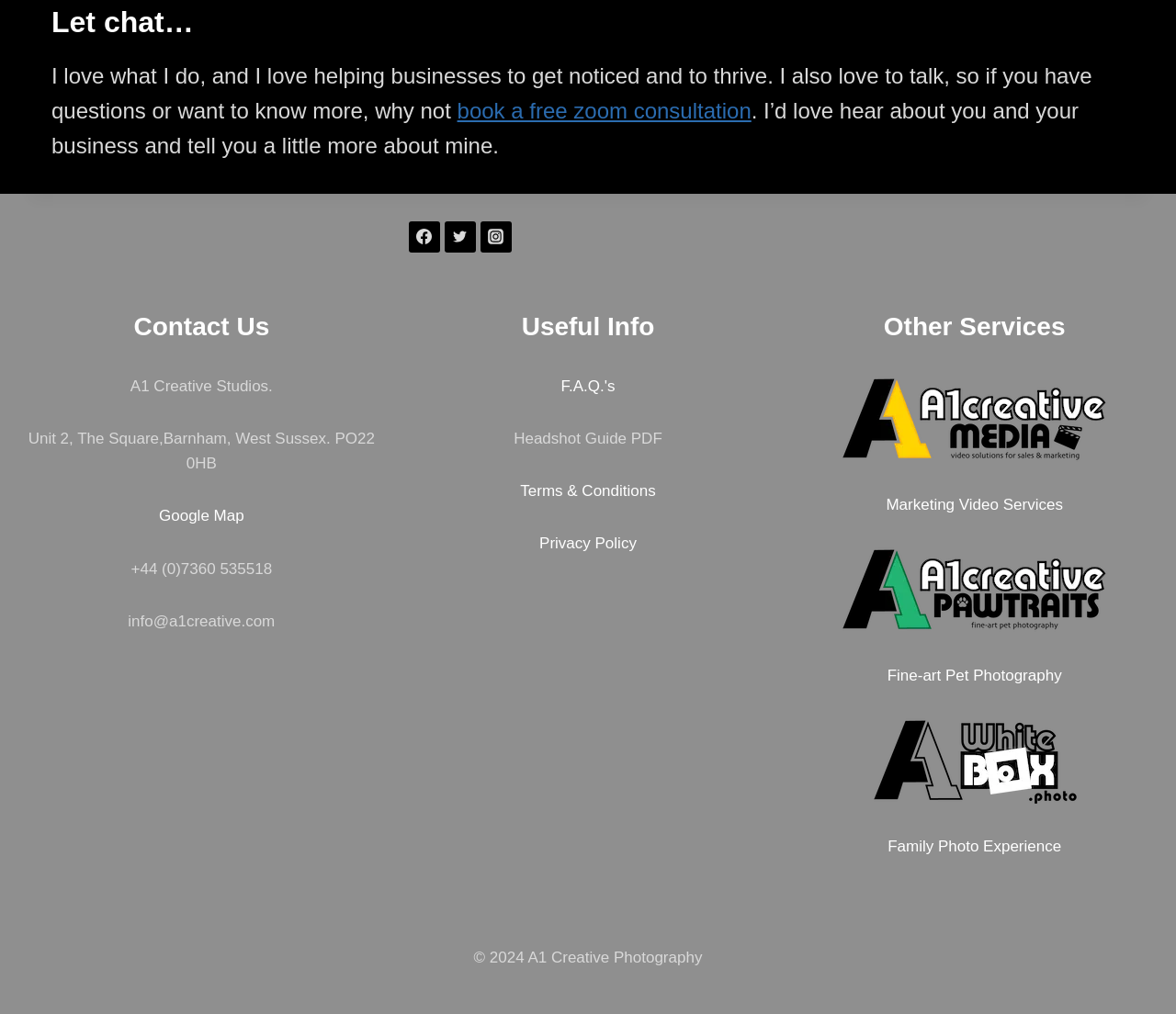What is the name of the studio?
Using the image, provide a detailed and thorough answer to the question.

The name of the studio can be found in the contact information section, where it is written as 'A1 Creative Studios. Unit 2, The Square,Barnham, West Sussex. PO22 0HB'.